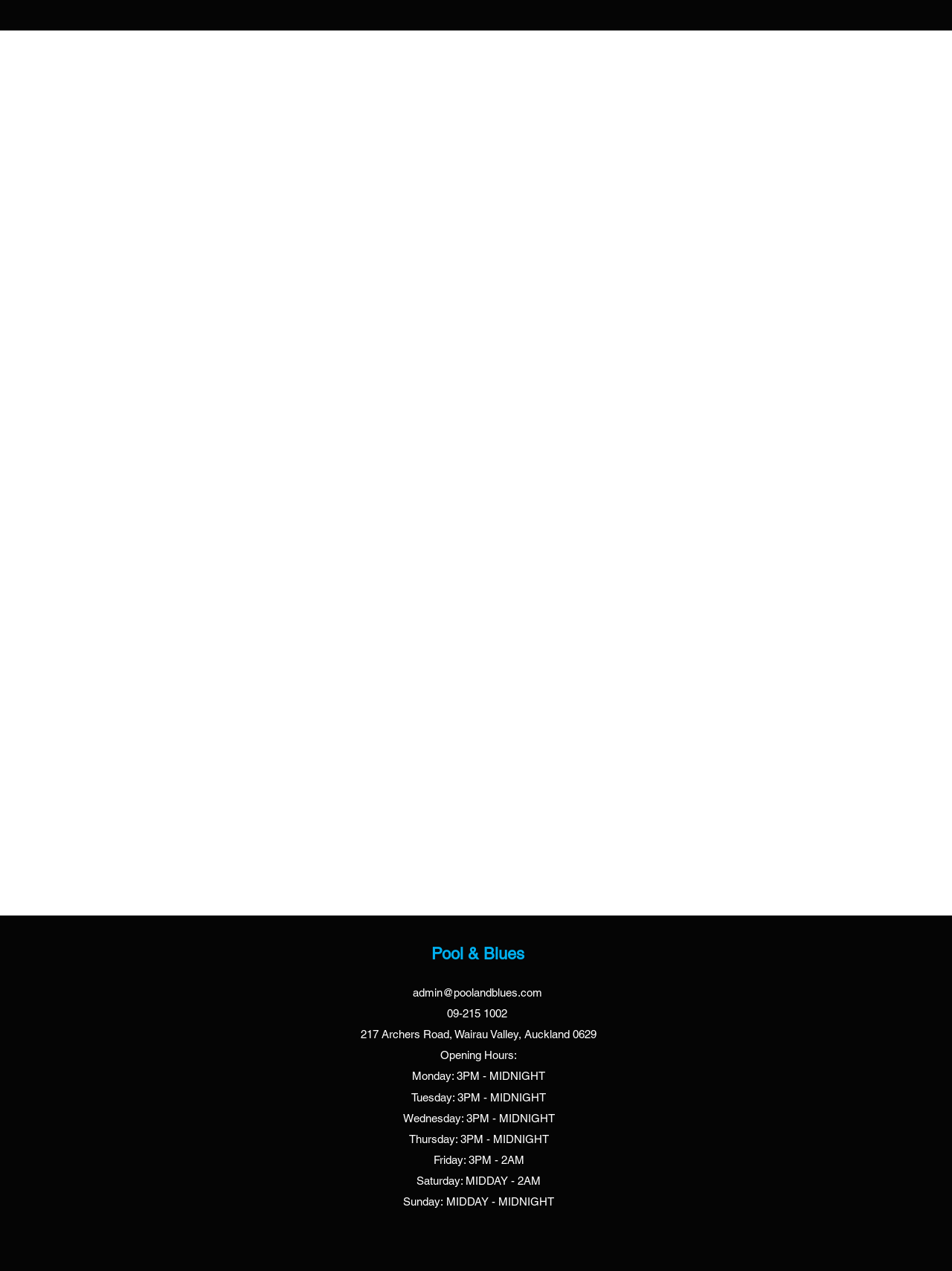Find the bounding box coordinates for the HTML element described in this sentence: "Pool & Blues". Provide the coordinates as four float numbers between 0 and 1, in the format [left, top, right, bottom].

[0.453, 0.743, 0.55, 0.758]